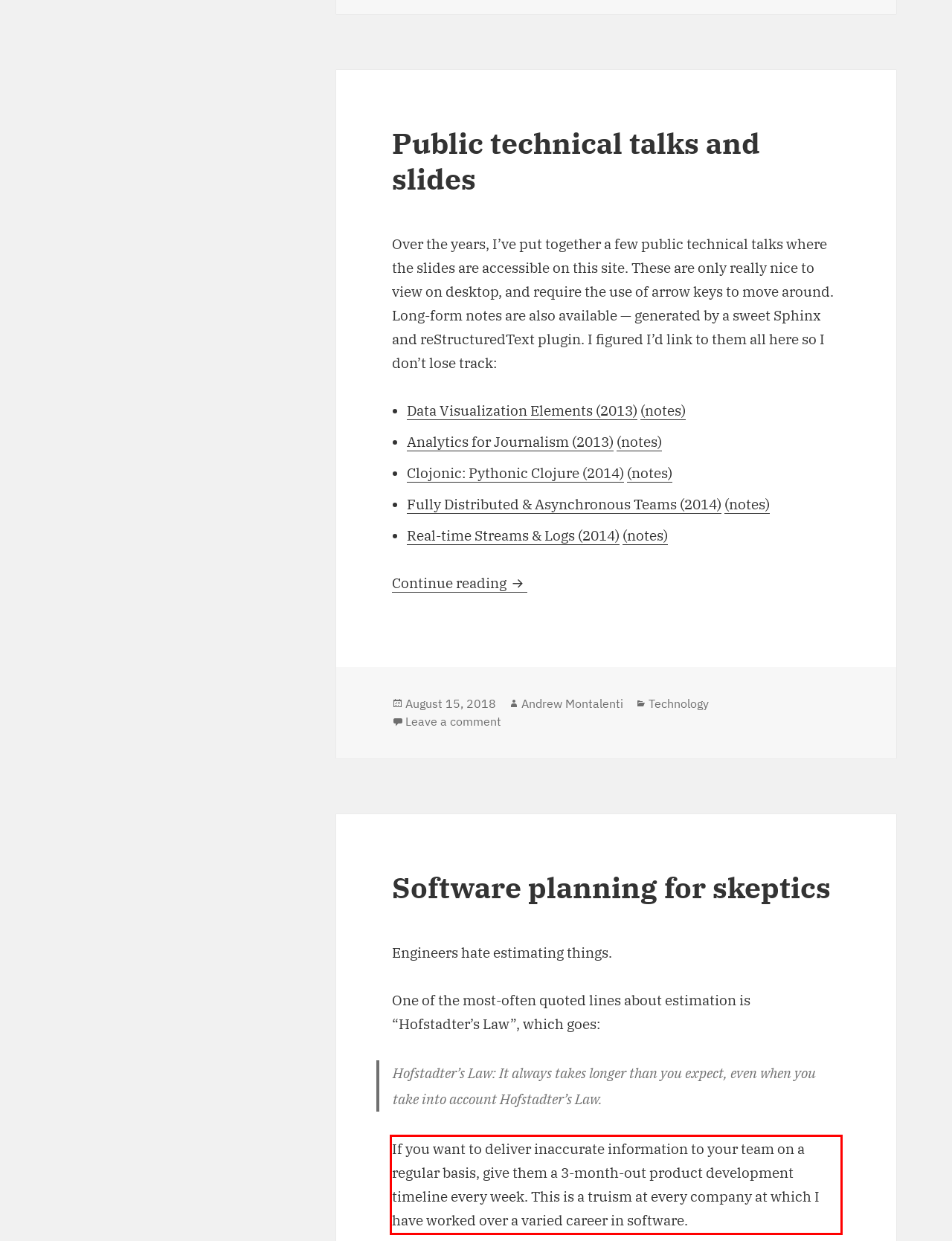Within the screenshot of a webpage, identify the red bounding box and perform OCR to capture the text content it contains.

If you want to deliver inaccurate information to your team on a regular basis, give them a 3-month-out product development timeline every week. This is a truism at every company at which I have worked over a varied career in software.